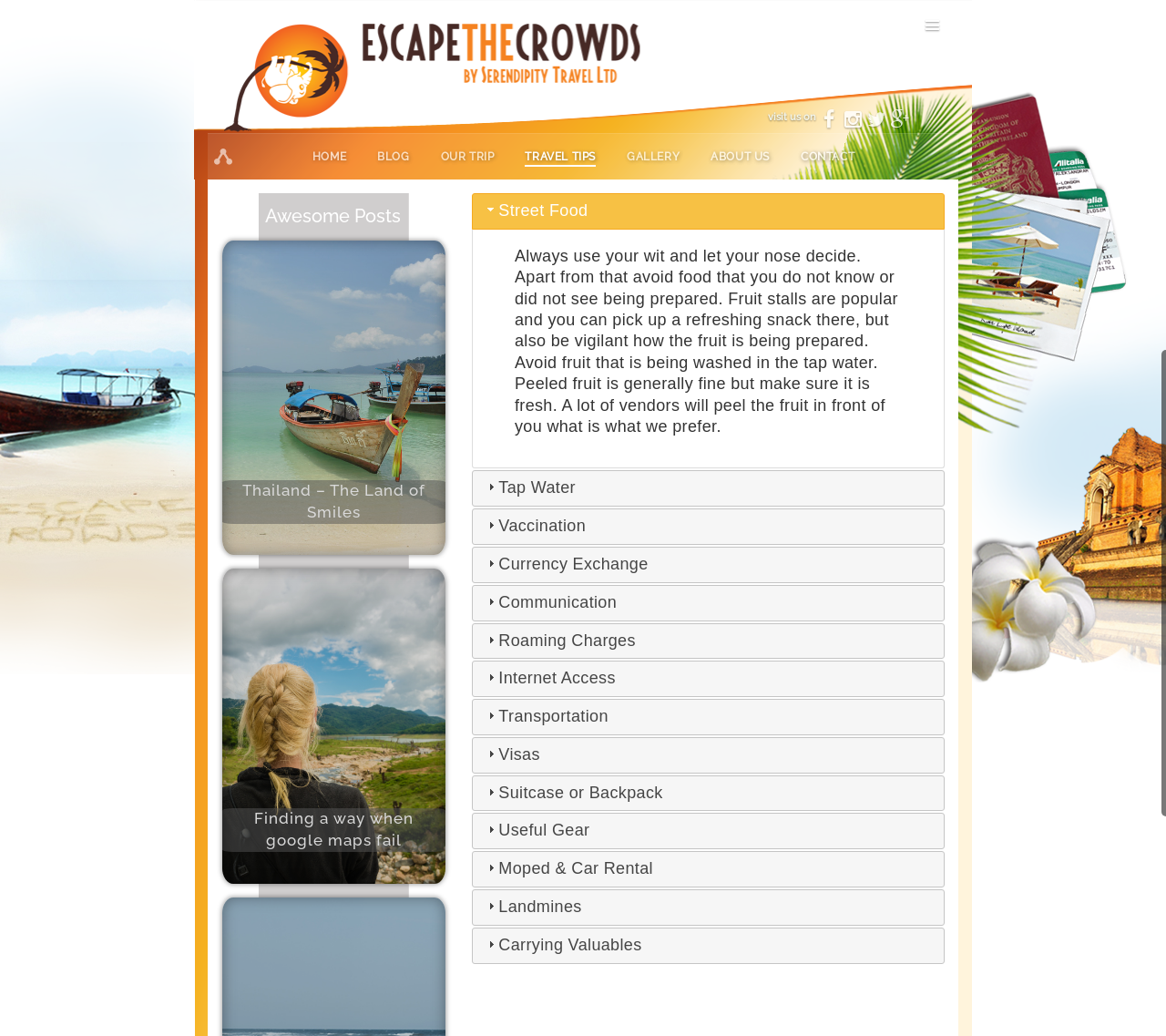Find the bounding box coordinates of the element I should click to carry out the following instruction: "view about us page".

[0.598, 0.129, 0.672, 0.173]